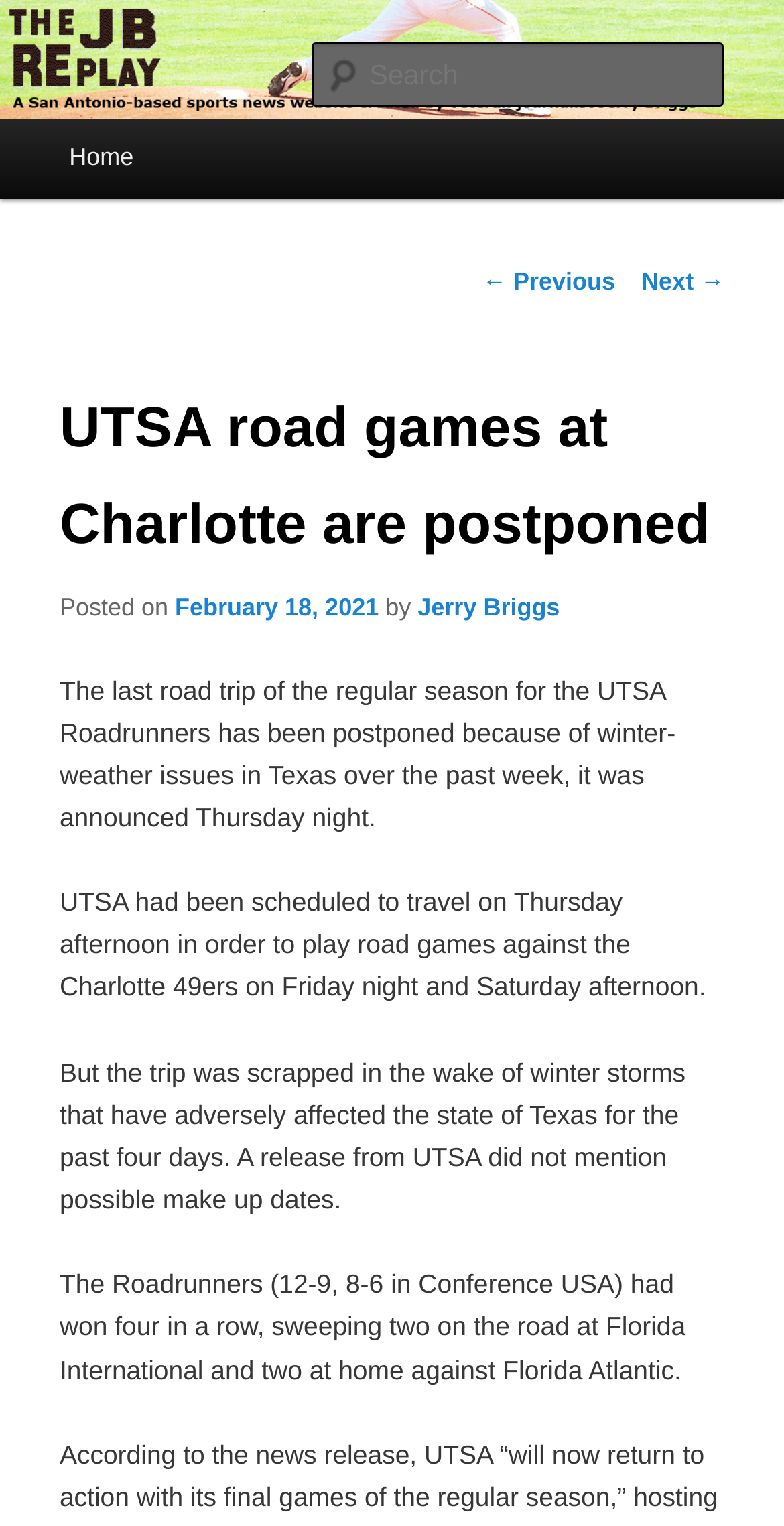Given the webpage screenshot and the description, determine the bounding box coordinates (top-left x, top-left y, bottom-right x, bottom-right y) that define the location of the UI element matching this description: Worldwide Sales and Service Contacts

None